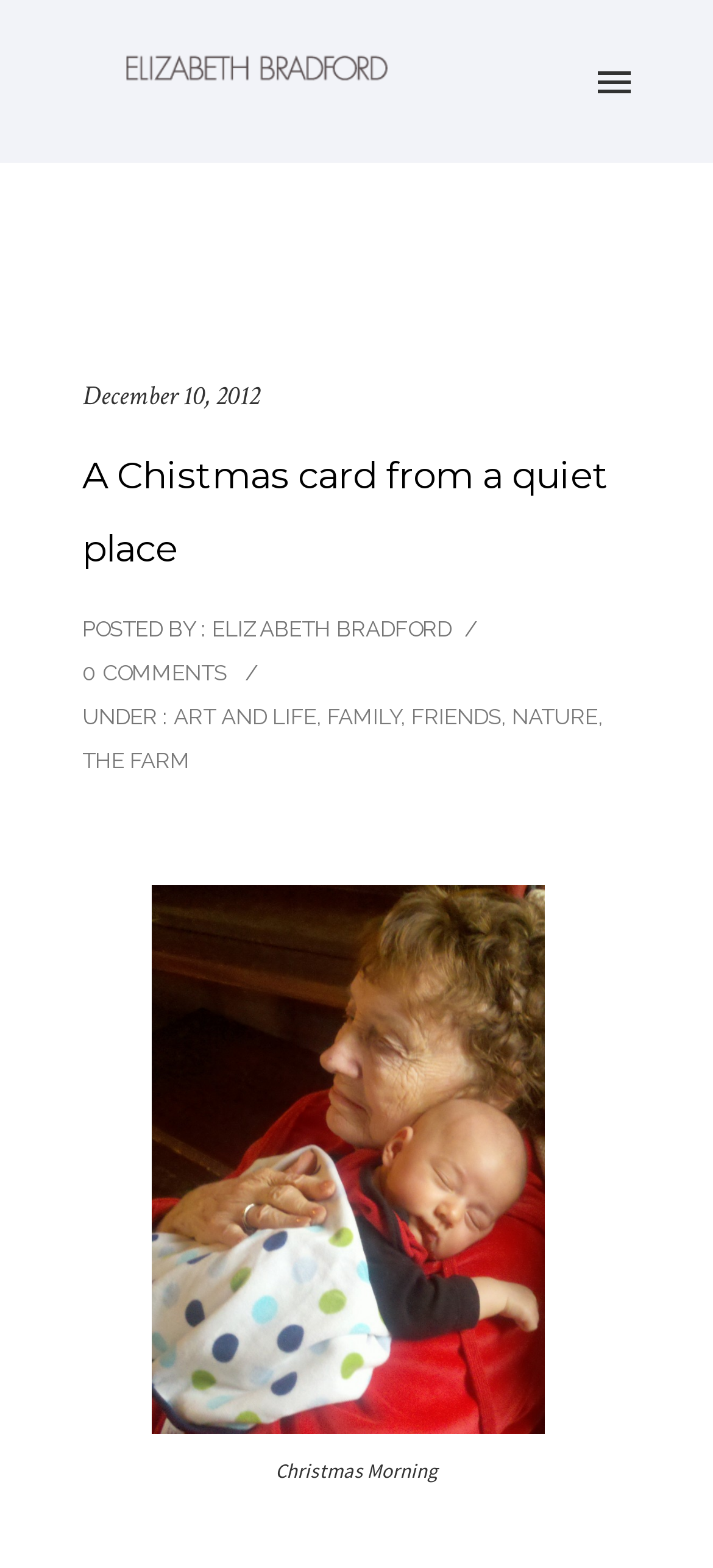Locate the bounding box coordinates of the element that should be clicked to execute the following instruction: "view comments".

[0.115, 0.421, 0.318, 0.438]